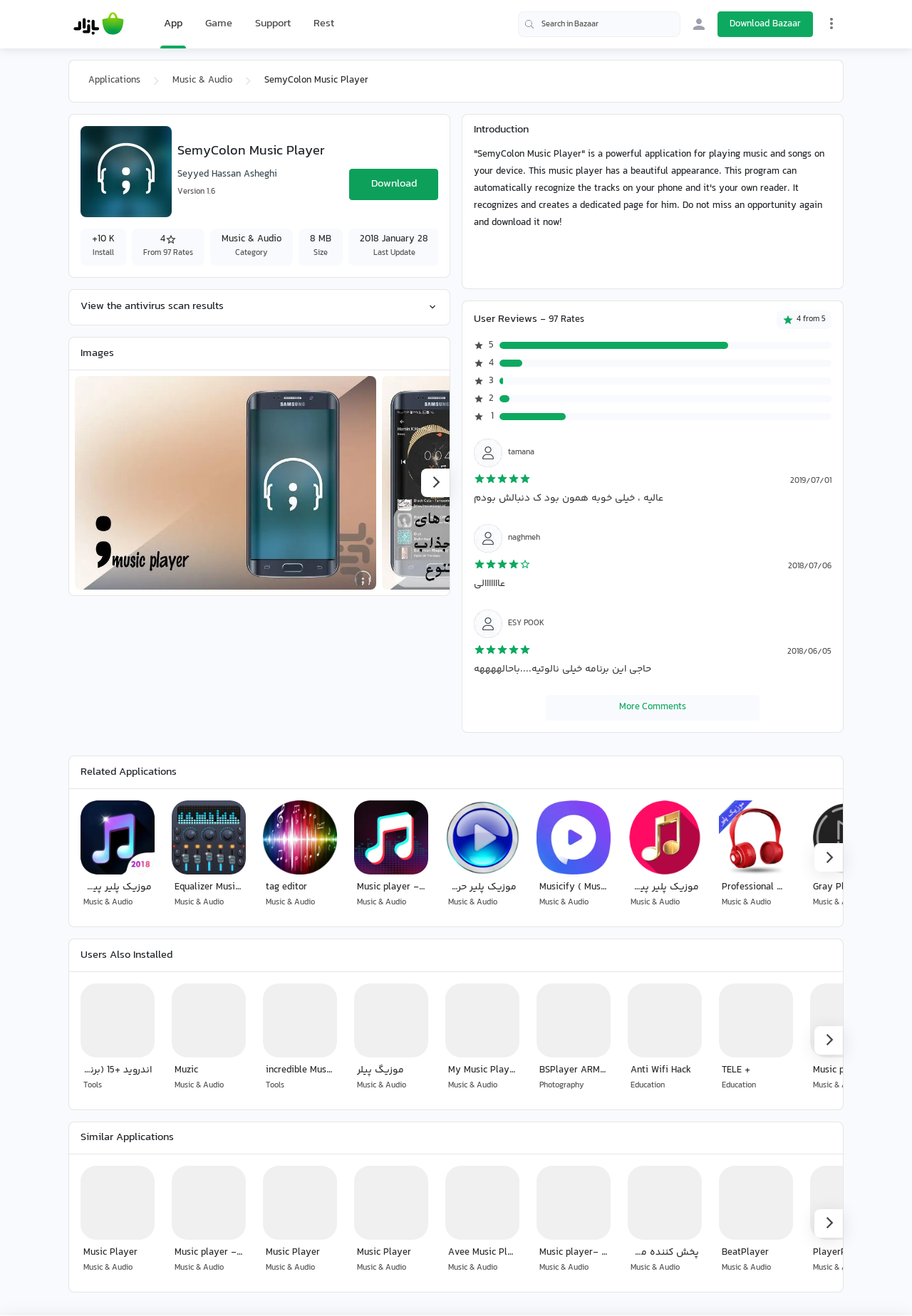How many ratings does the music player have? Refer to the image and provide a one-word or short phrase answer.

97 Rates